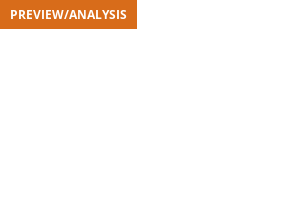Please provide a detailed answer to the question below by examining the image:
What type of event is this banner related to?

The banner is labeled 'PREVIEW/ANALYSIS', which is typically used for sports events, and the context suggests that it is providing insights or forecasts regarding the match, indicating that it is related to a sports event.